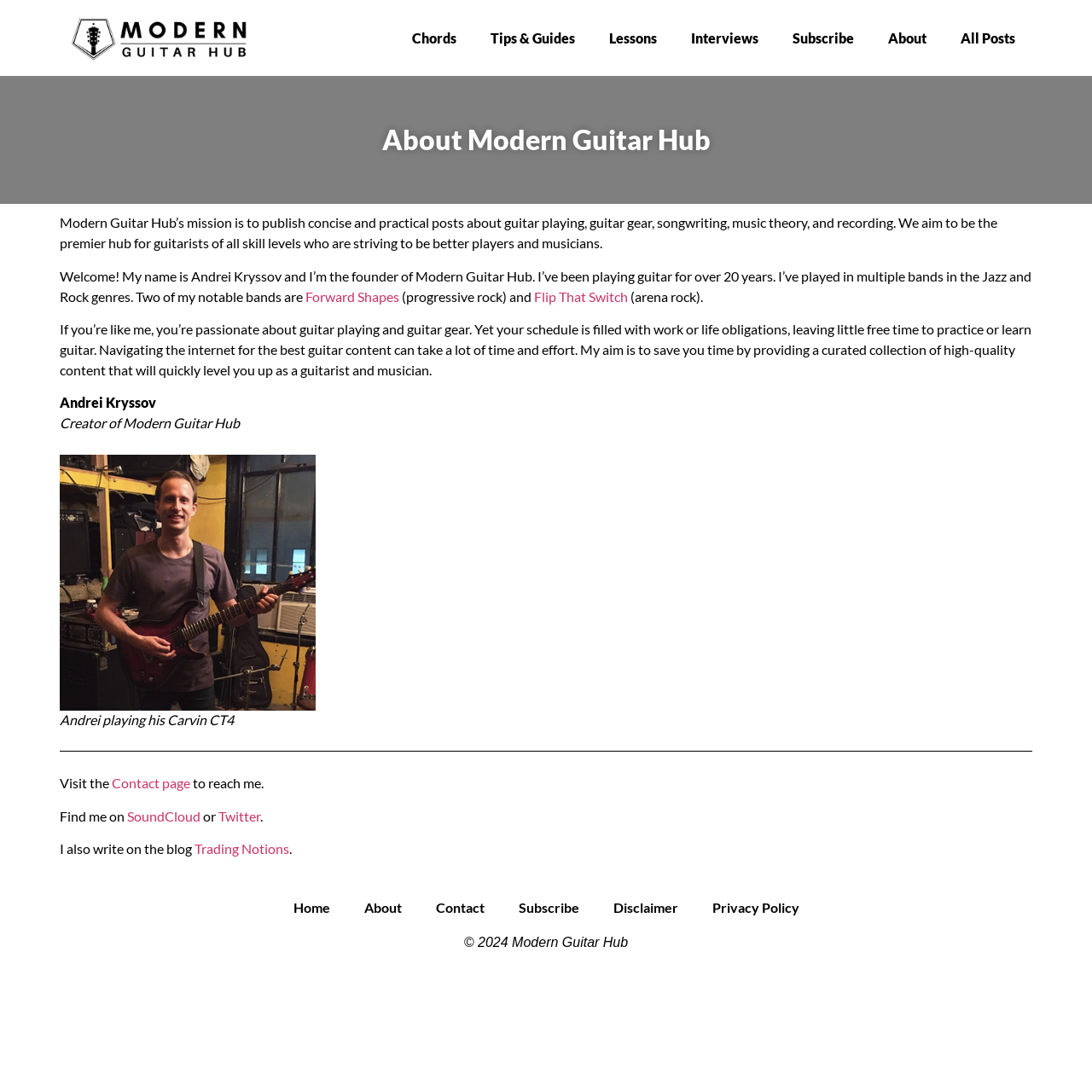Provide a comprehensive description of the webpage.

The webpage is about Modern Guitar Hub, a website focused on guitar playing, gear, songwriting, music theory, and recording. At the top left, there is a site logo, which is an image linked to the homepage. Below the logo, there is a navigation menu with 8 links: Chords, Tips & Guides, Lessons, Interviews, Subscribe, About, All Posts, and Home.

The main content of the page is divided into sections. The first section has a heading "About Modern Guitar Hub" and a paragraph describing the website's mission. Below this, there is a section about the founder, Andrei Kryssov, with a photo of him playing a guitar and a brief bio. The bio mentions his experience playing in multiple bands and his aim to provide high-quality content for guitarists.

The next section has a paragraph about the challenges of finding time to practice and learn guitar, and how the website aims to save time by providing curated content. Below this, there is a section with links to the founder's social media profiles, SoundCloud and Twitter, and a mention of his blog, Trading Notions.

At the bottom of the page, there is a footer section with links to Home, About, Contact, Subscribe, Disclaimer, and Privacy Policy. The page also has a copyright notice at the very bottom, stating "© 2024 Modern Guitar Hub".